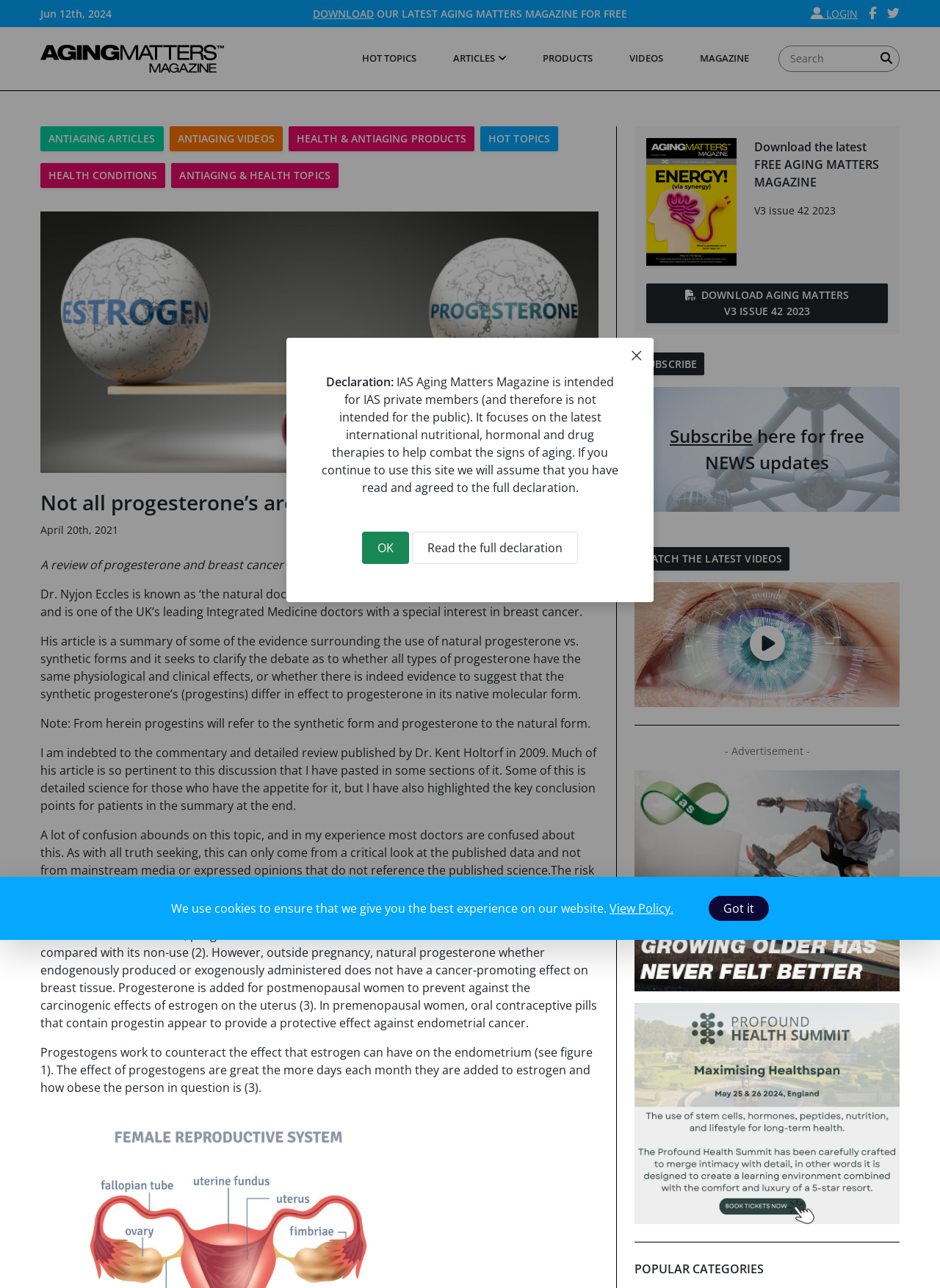Please find the bounding box coordinates for the clickable element needed to perform this instruction: "Login to the website".

[0.851, 0.005, 0.912, 0.016]